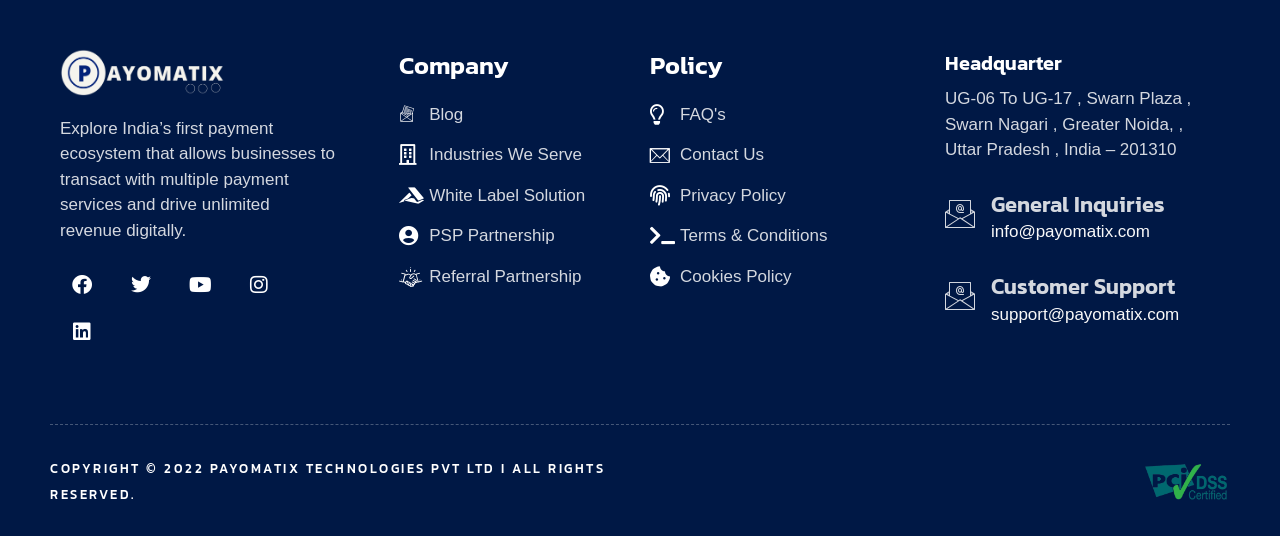Based on the element description: "White Label Solution", identify the bounding box coordinates for this UI element. The coordinates must be four float numbers between 0 and 1, listed as [left, top, right, bottom].

[0.312, 0.341, 0.492, 0.389]